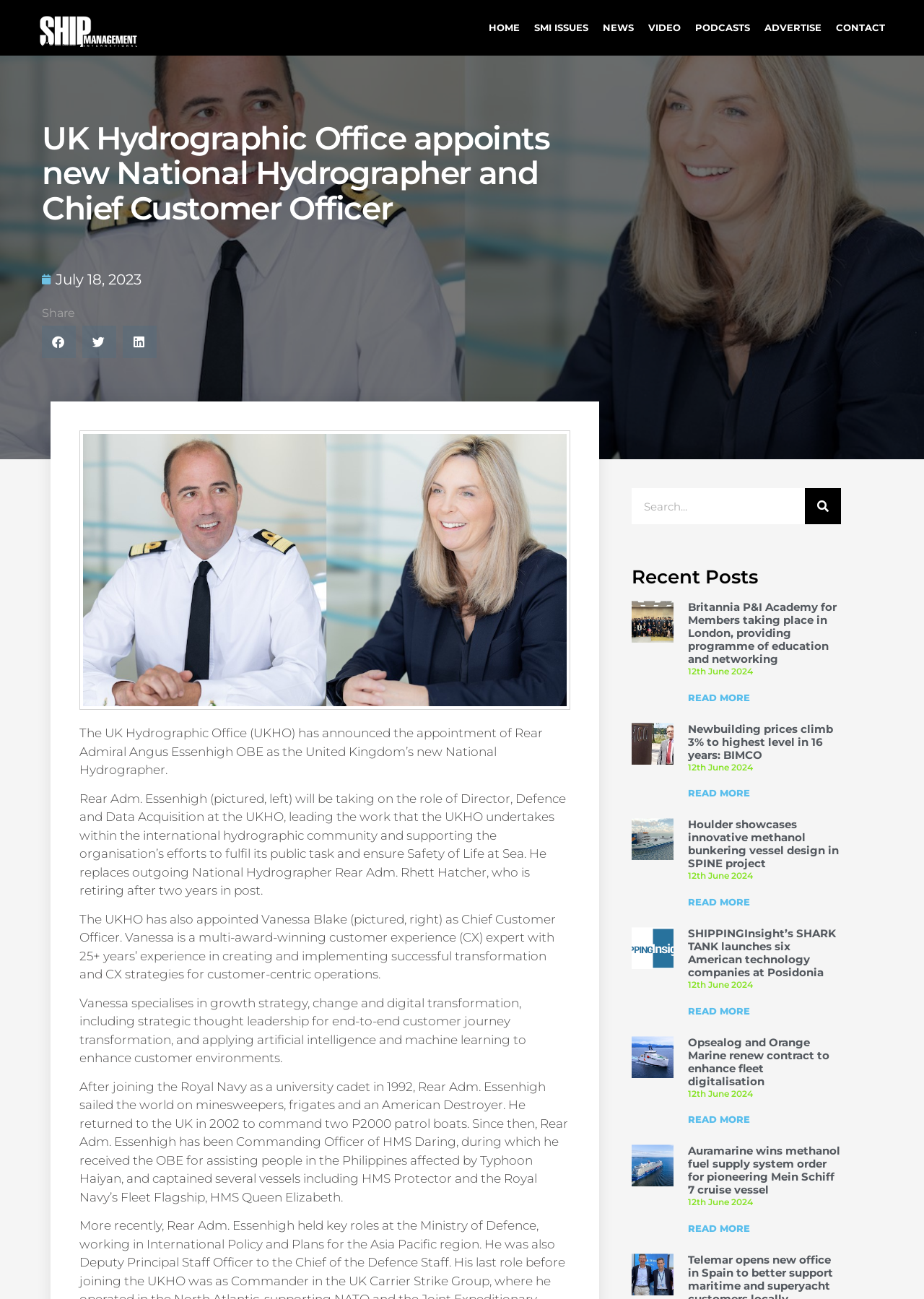Give a one-word or one-phrase response to the question: 
What is the name of the ship commanded by Rear Adm. Essenhigh?

HMS Queen Elizabeth